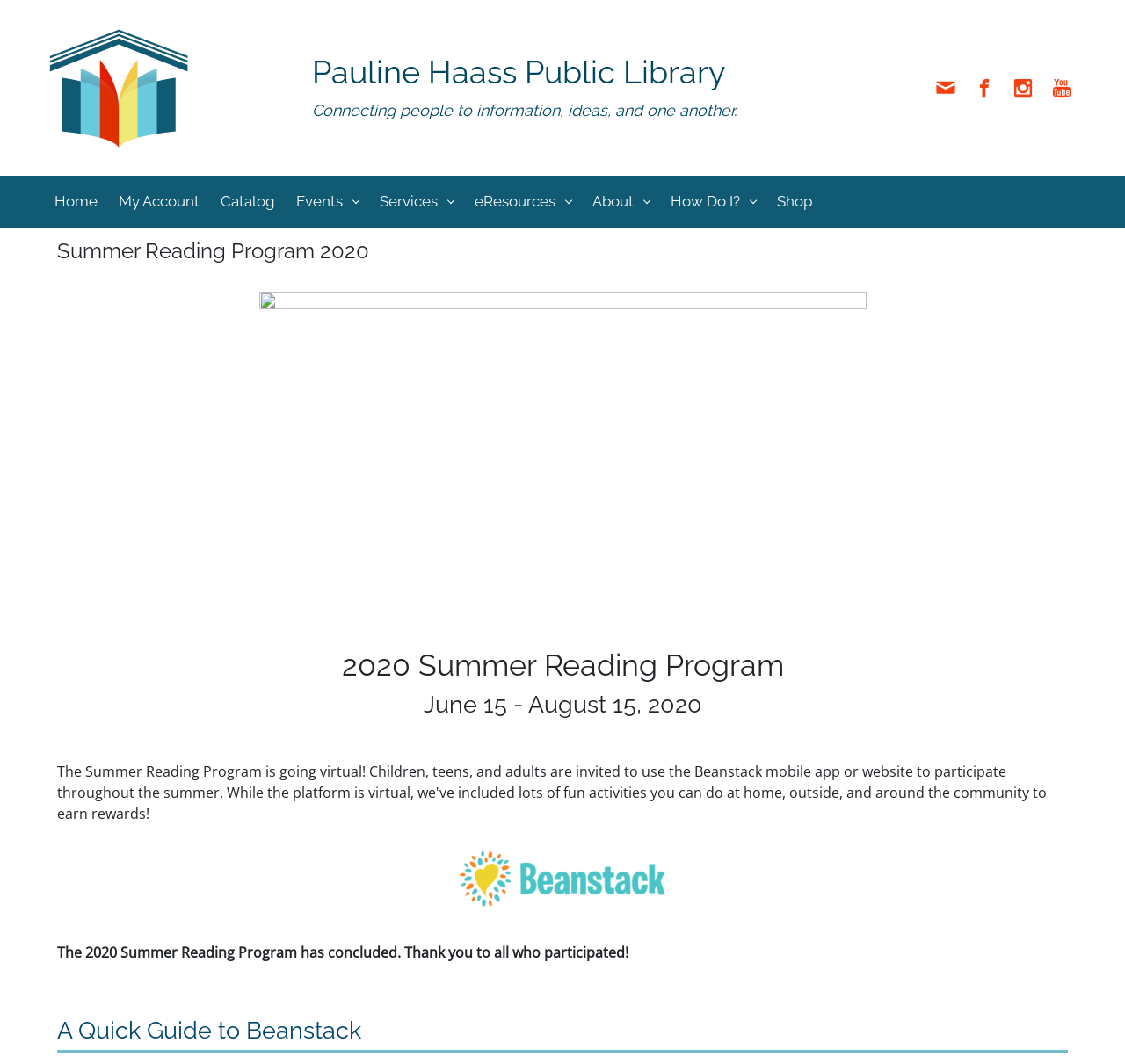Please determine the bounding box coordinates, formatted as (top-left x, top-left y, bottom-right x, bottom-right y), with all values as floating point numbers between 0 and 1. Identify the bounding box of the region described as: About

[0.52, 0.165, 0.584, 0.213]